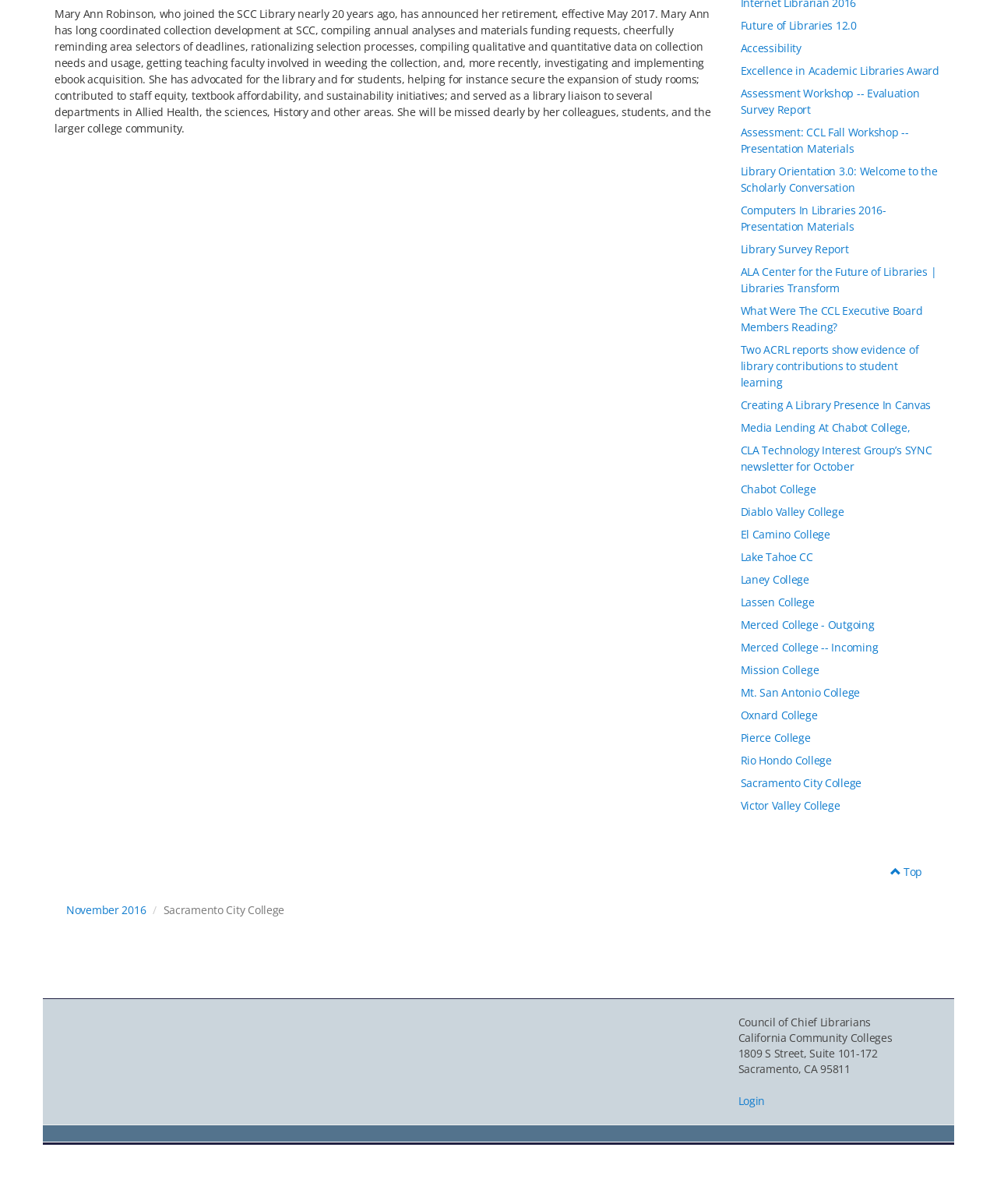Provide the bounding box coordinates of the HTML element described by the text: "Future of Libraries 12.0".

[0.74, 0.011, 0.945, 0.03]